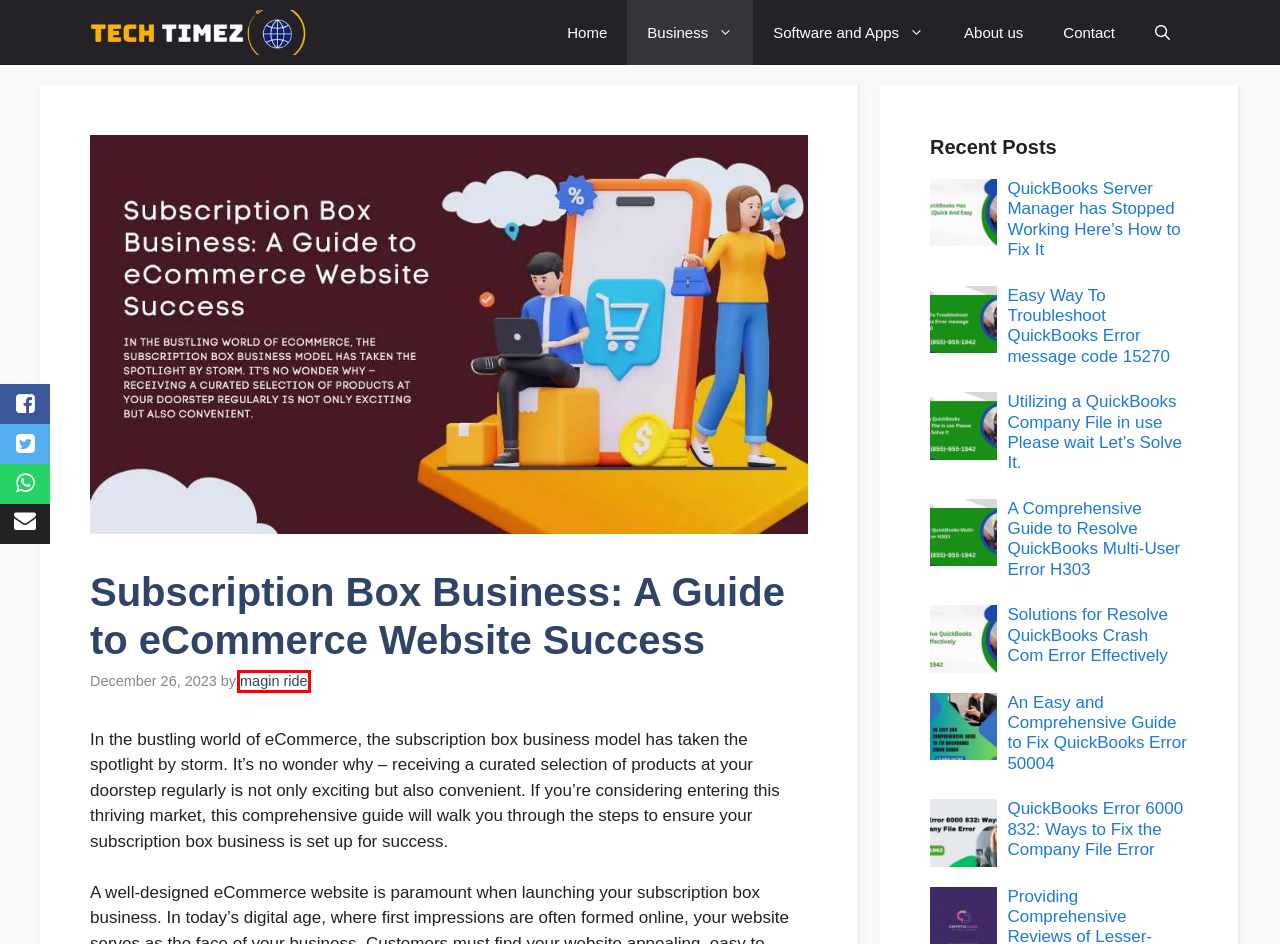Assess the screenshot of a webpage with a red bounding box and determine which webpage description most accurately matches the new page after clicking the element within the red box. Here are the options:
A. About Us | Tech Timez
B. Magin Ride | Tech Timez
C. An Easy And Comprehensive Guide To Fix QuickBooks Error 50004 | Tech Timez
D. QuickBooks Error 6000 832: Ways To Fix The Company File Error | Tech Timez
E. Business | Tech Timez
F. Best Tech Websites | Feature Technology Blog | Tech Timez
G. Solutions For Resolve QuickBooks Crash Com Error Effectively | Tech Timez
H. A Comprehensive Guide To Resolve QuickBooks Multi-User Error H303 | Tech Timez

B